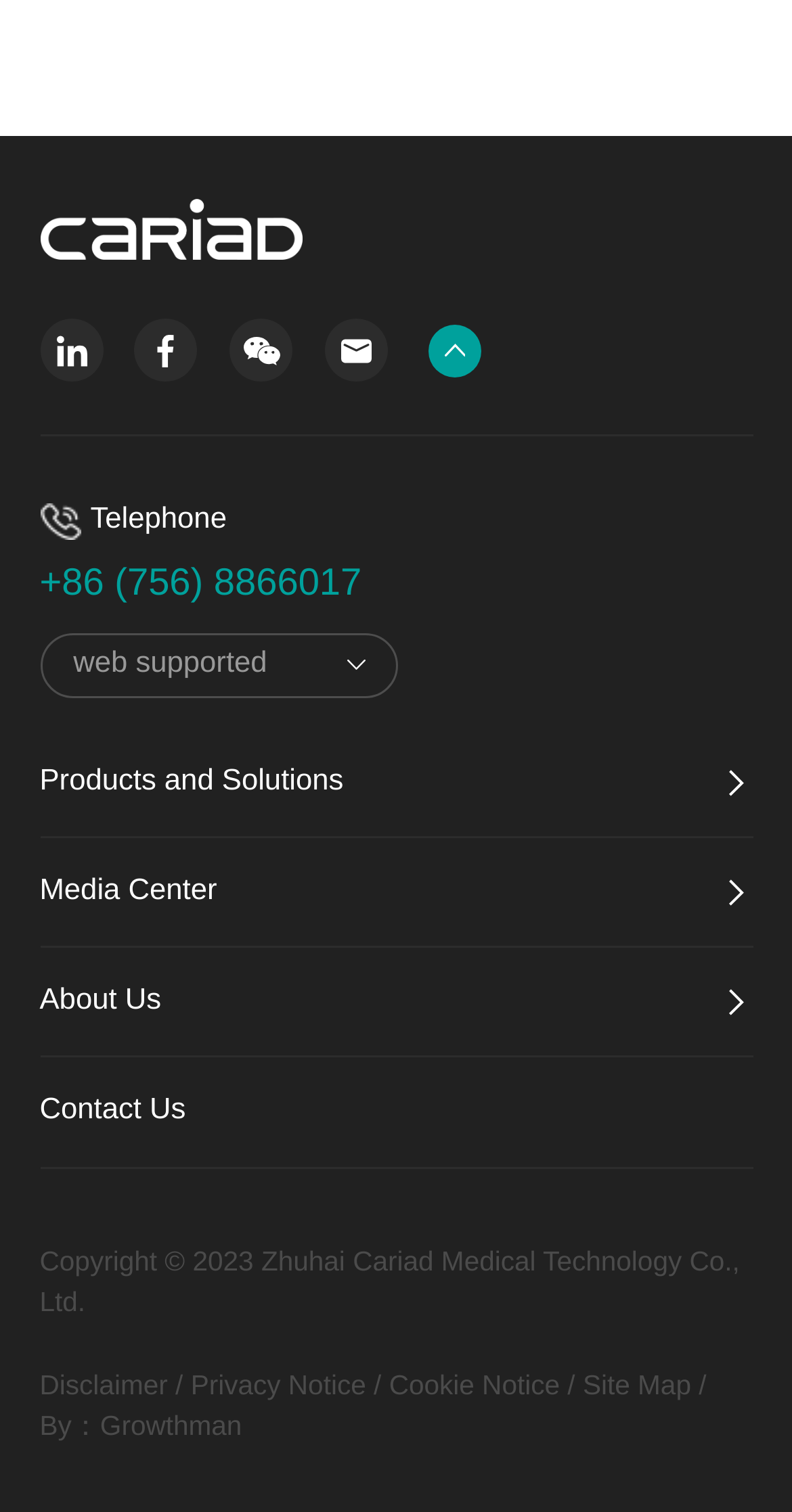What is the copyright year of the website?
Examine the image and give a concise answer in one word or a short phrase.

2023